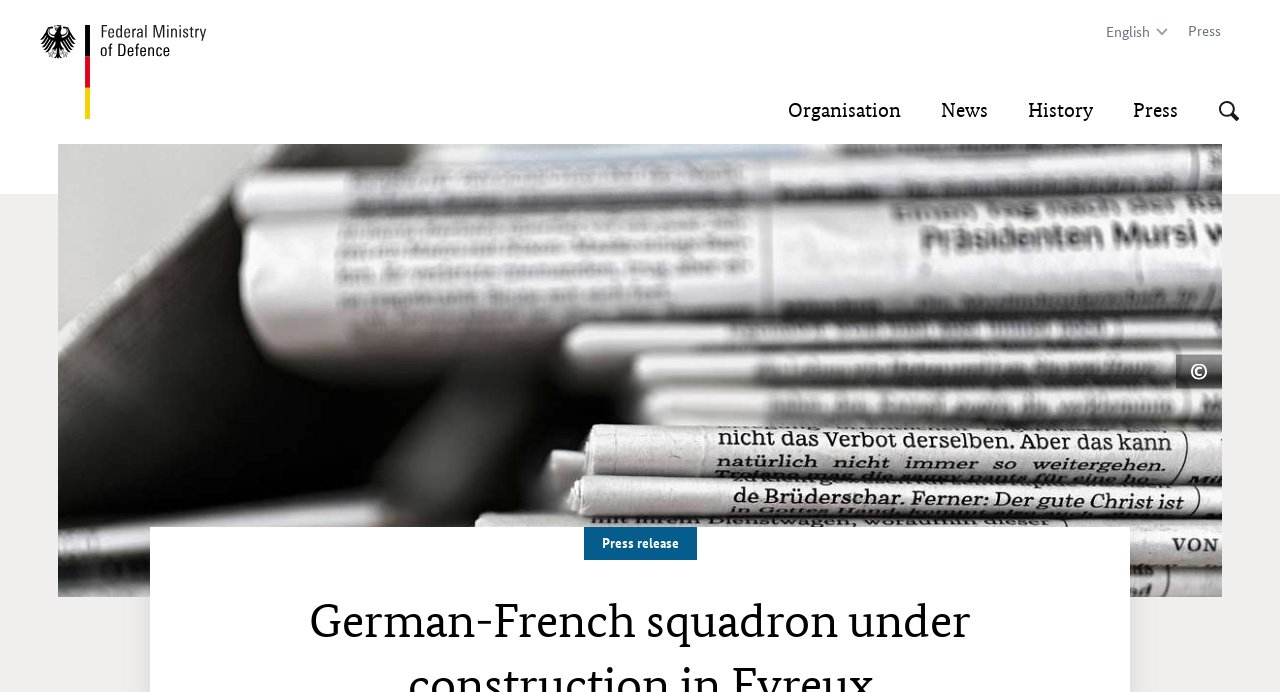What is the date of publication?
Give a one-word or short phrase answer based on the image.

Sep 2, 2021